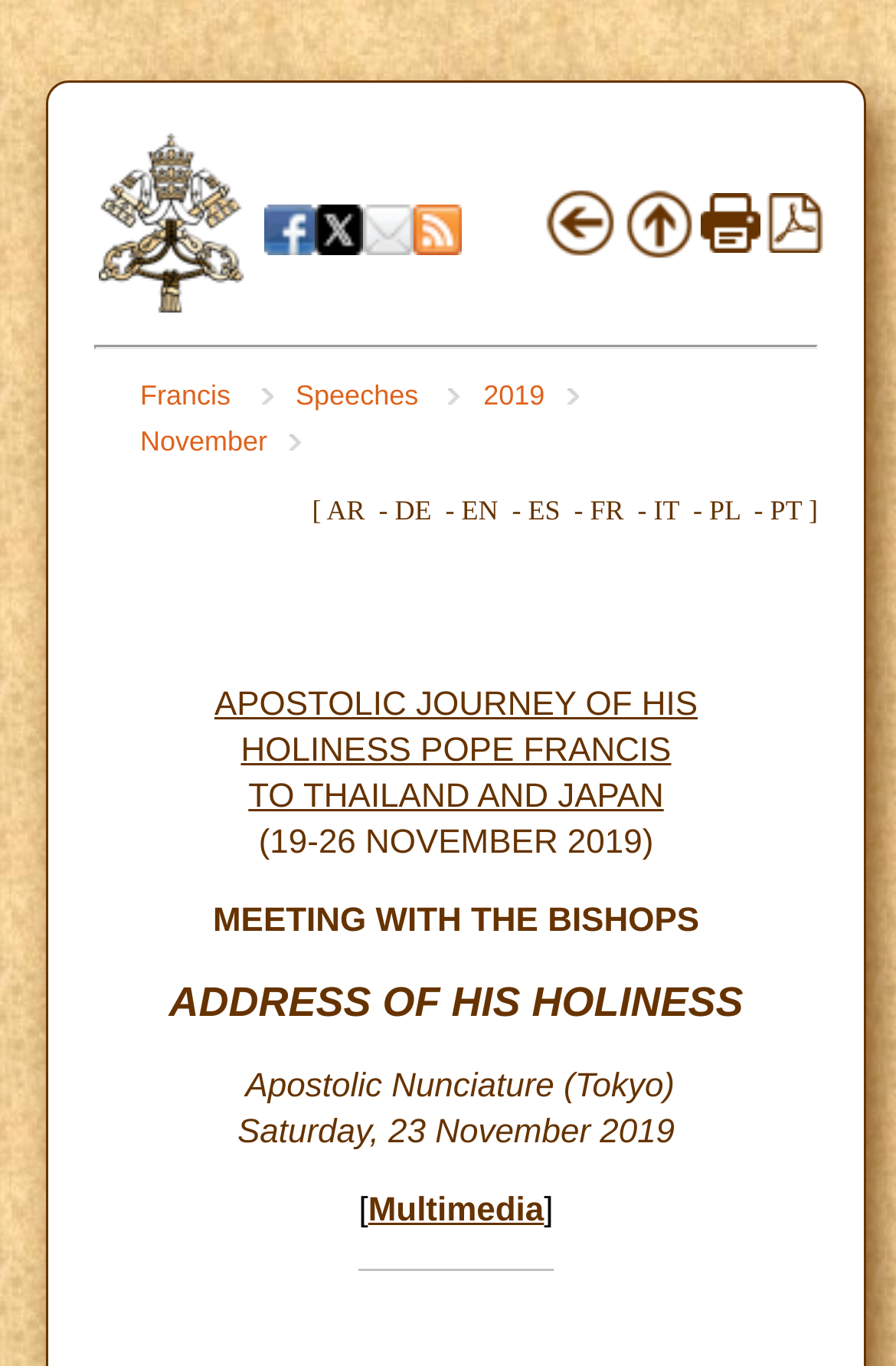Analyze the image and give a detailed response to the question:
How many links are available in the top navigation bar?

I counted the number of links available in the top navigation bar, which are Index, Facebook, Twitter, Mail, and Feed RSS, as well as Back, Top, Print, and pdf links.